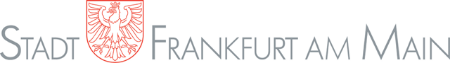What is the name of the poet born in Frankfurt?
Please provide a single word or phrase based on the screenshot.

Johann Wolfgang von Goethe